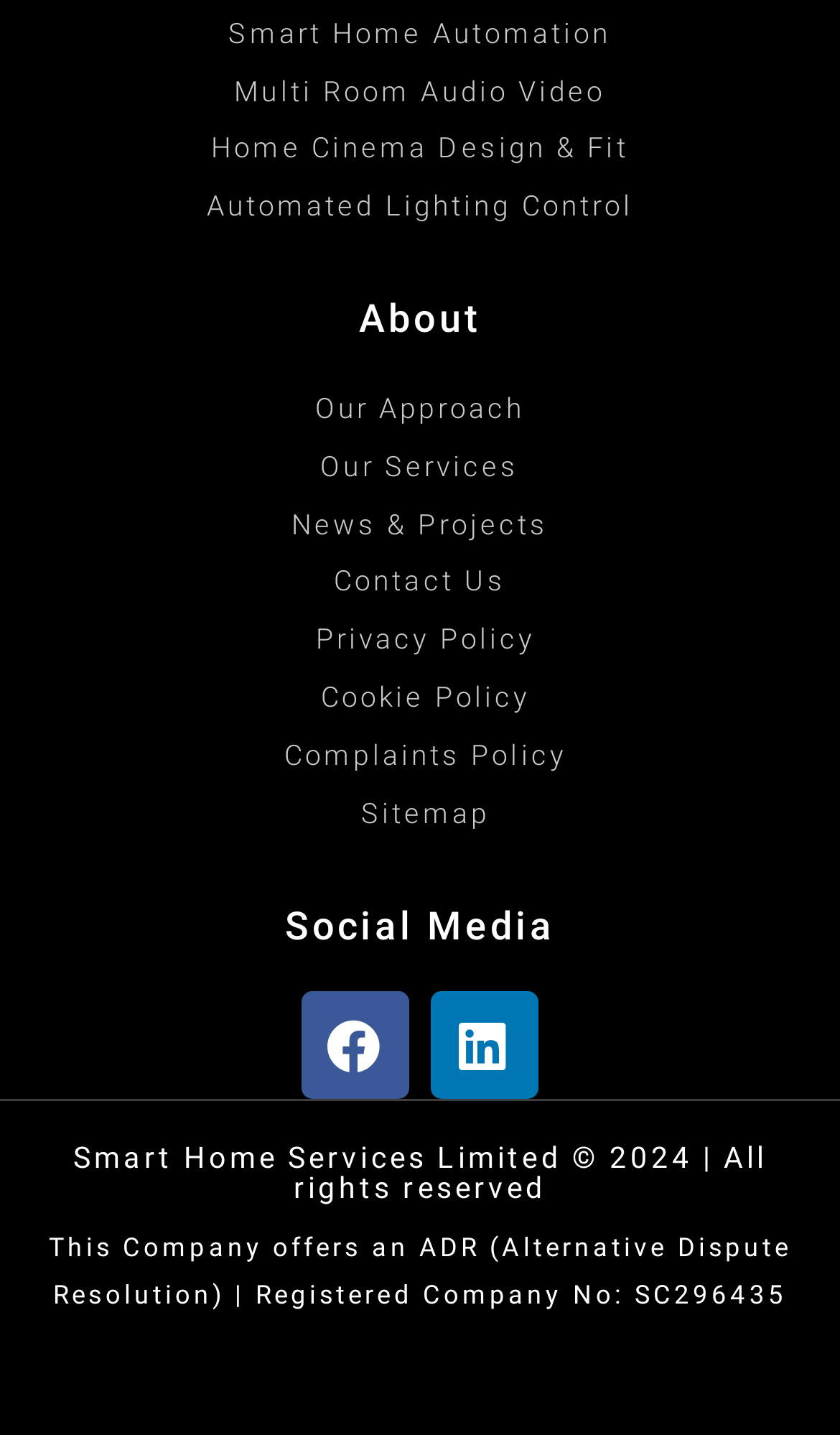Identify the bounding box coordinates for the UI element described as: "Sitemap".

[0.064, 0.551, 0.936, 0.584]